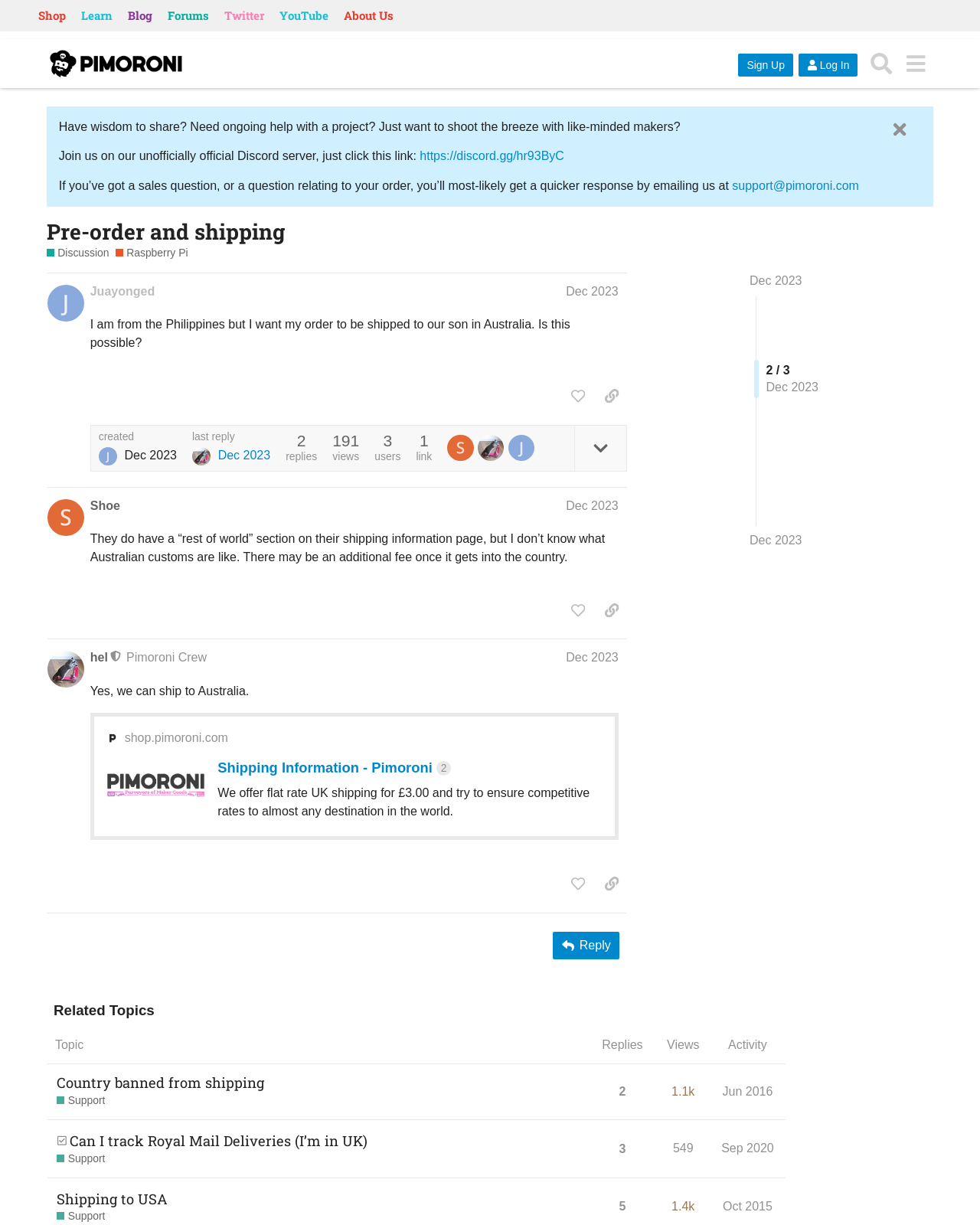What is the name of the discussion forum?
Using the screenshot, give a one-word or short phrase answer.

Raspberry Pi - Pimoroni Buccaneers